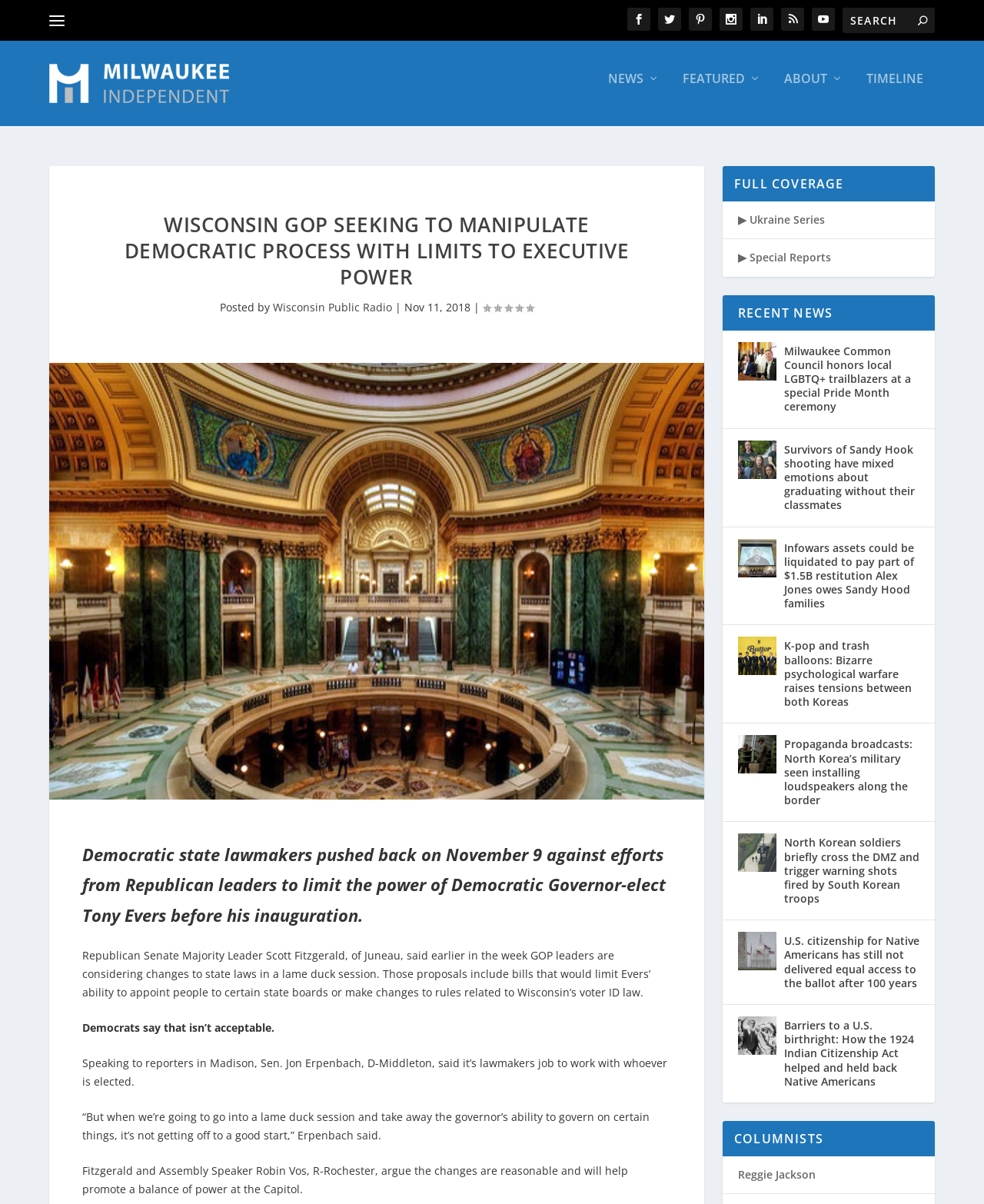Identify the bounding box for the described UI element: "parent_node: NEWS".

[0.05, 0.053, 0.28, 0.094]